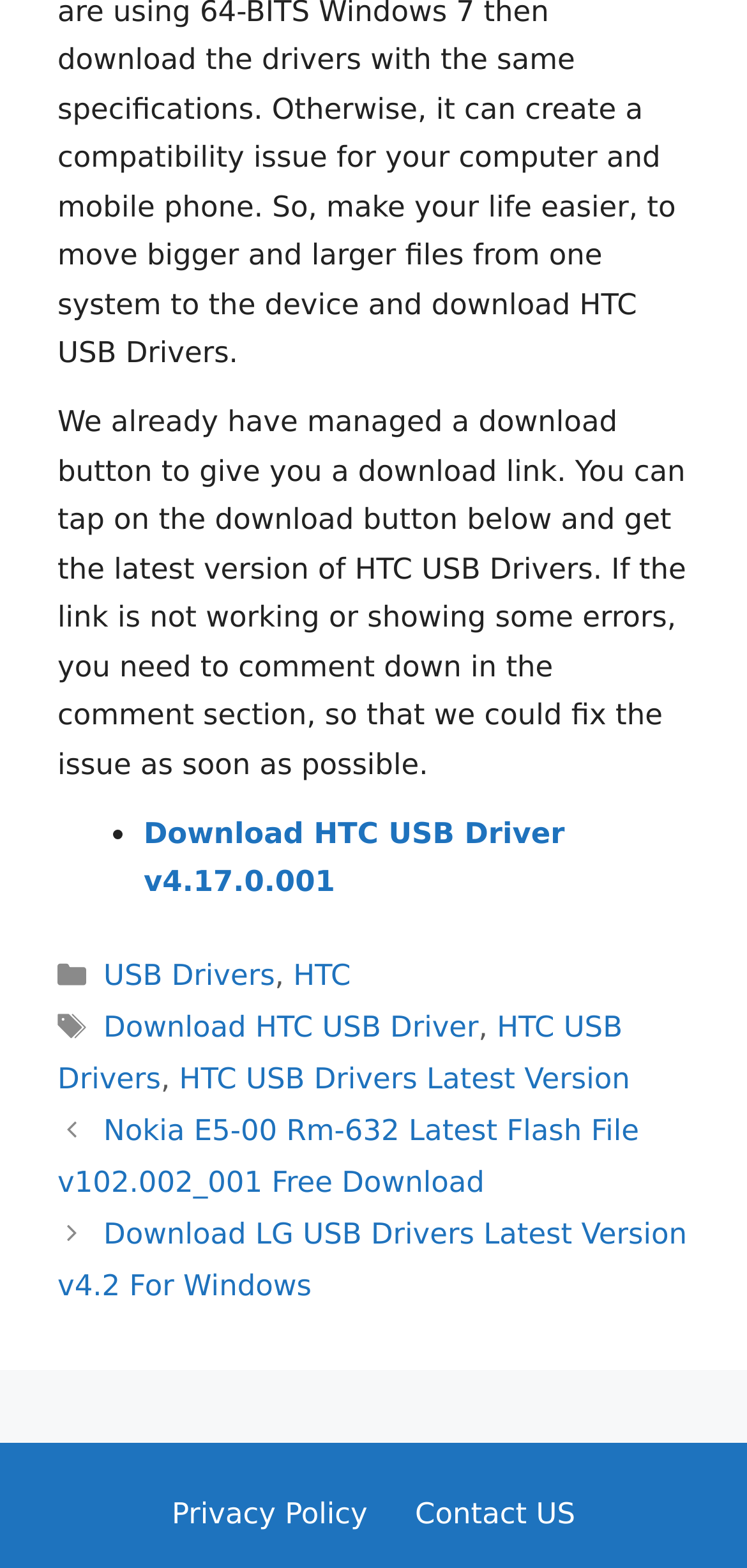What is the function of the 'Posts' section?
Please provide a detailed and thorough answer to the question.

The function of the 'Posts' section is to show related posts, as it contains links to other posts such as 'Nokia E5-00 Rm-632 Latest Flash File v102.002_001 Free Download' and 'Download LG USB Drivers Latest Version v4.2 For Windows'.